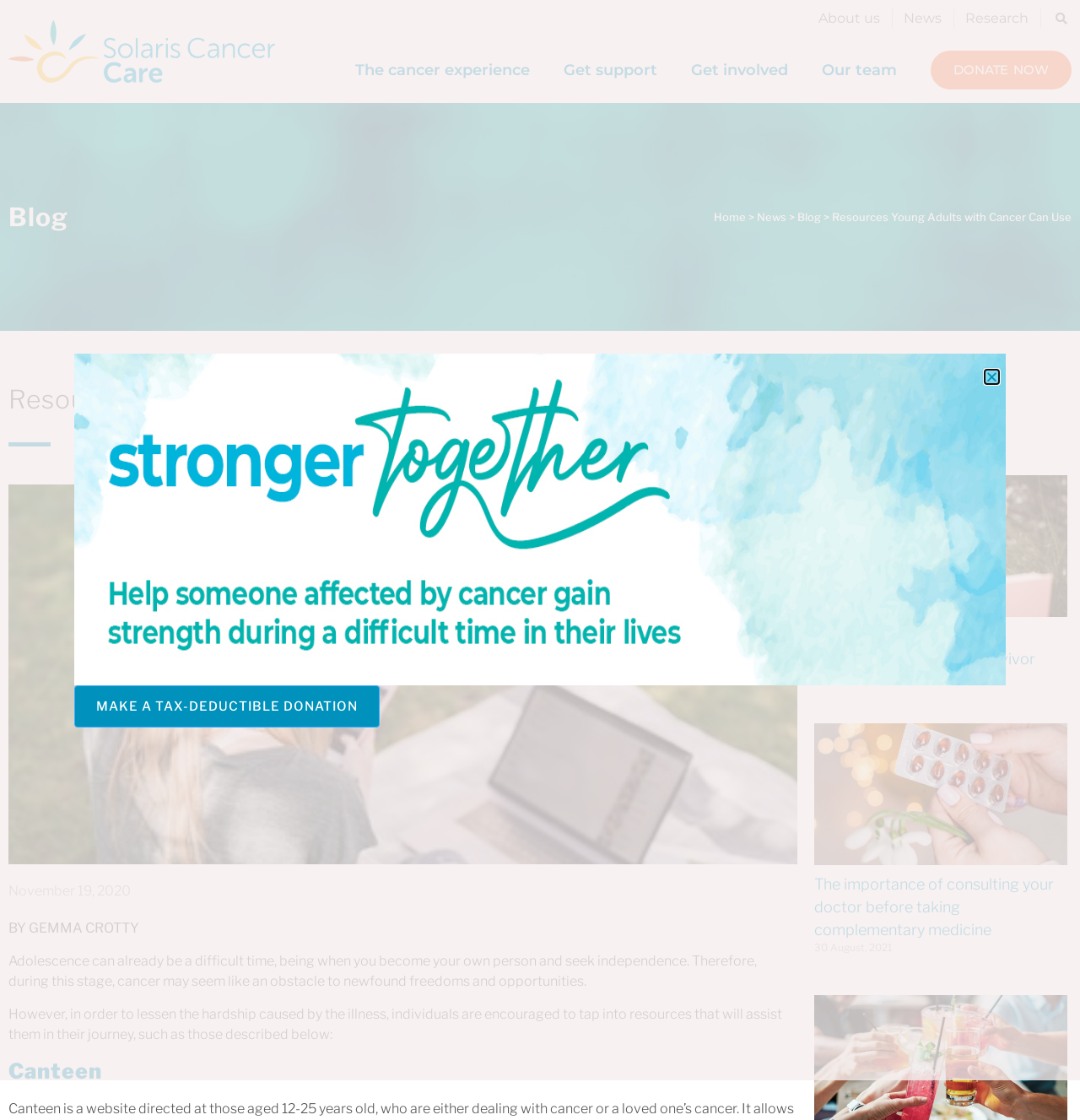Bounding box coordinates are to be given in the format (top-left x, top-left y, bottom-right x, bottom-right y). All values must be floating point numbers between 0 and 1. Provide the bounding box coordinate for the UI element described as: Make a tax-deductible Donation

[0.069, 0.612, 0.352, 0.649]